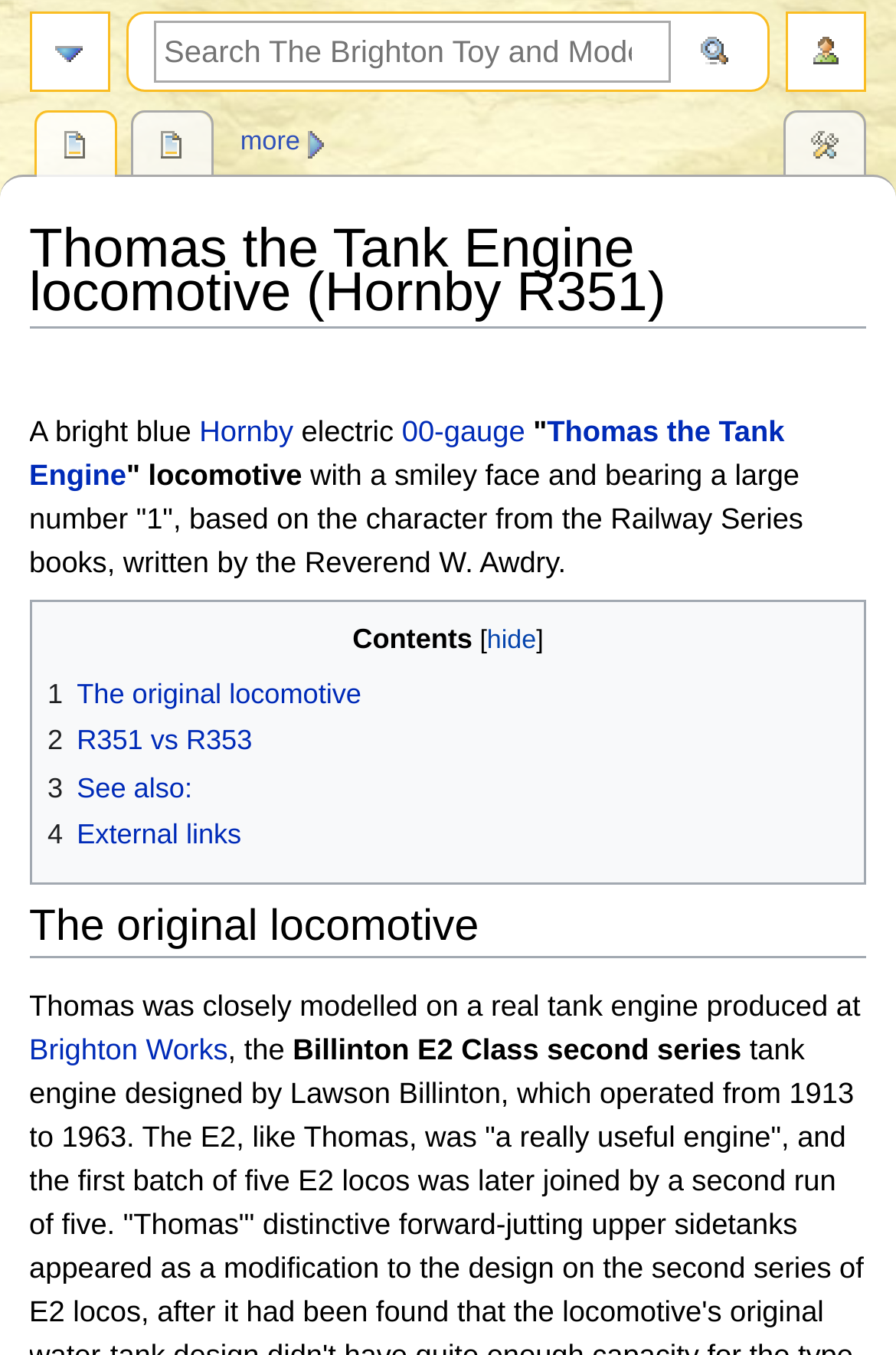Where was the real tank engine produced?
Please provide a comprehensive answer to the question based on the webpage screenshot.

The text states that Thomas was closely modelled on a real tank engine produced at Brighton Works, which is mentioned in the paragraph under the heading 'The original locomotive'.